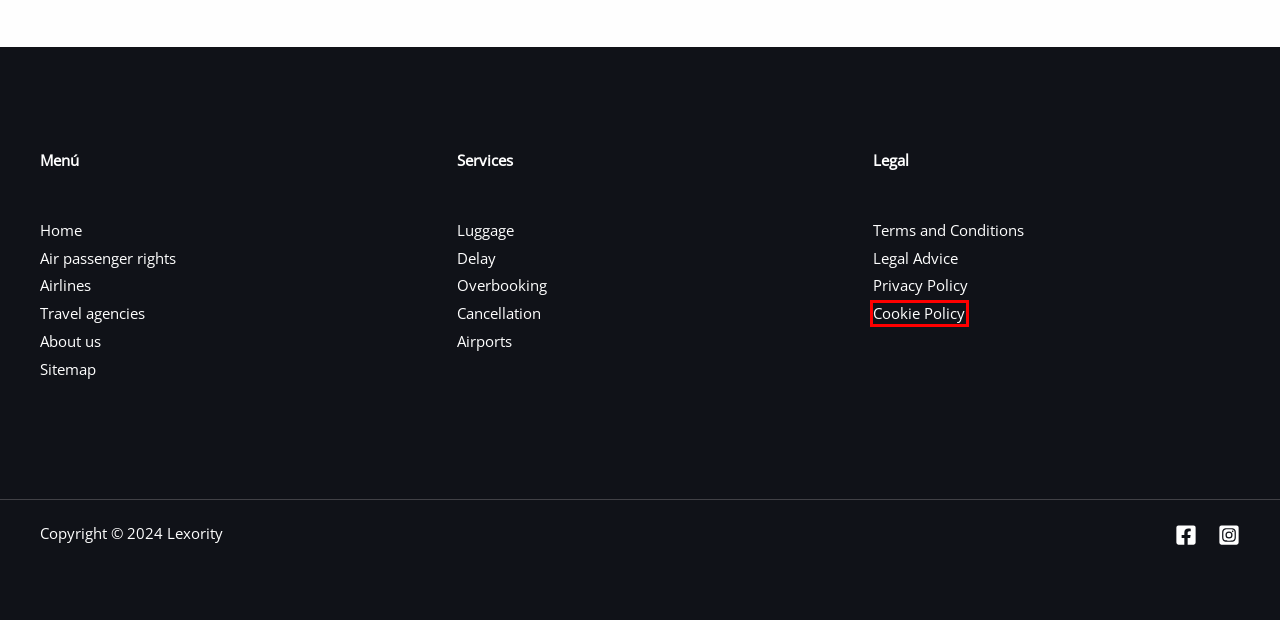Evaluate the webpage screenshot and identify the element within the red bounding box. Select the webpage description that best fits the new webpage after clicking the highlighted element. Here are the candidates:
A. Claim compensation: Flight Cancellation - Lexority
B. Legal Advice - Lexority
C. Sitemap - Lexority
D. Home-it - Lexority
E. Cookie Policy - Lexority
F. Home-fr - Lexority
G. Home-de - Lexority
H. Claim compensation: Flight Delay - Lexority

E